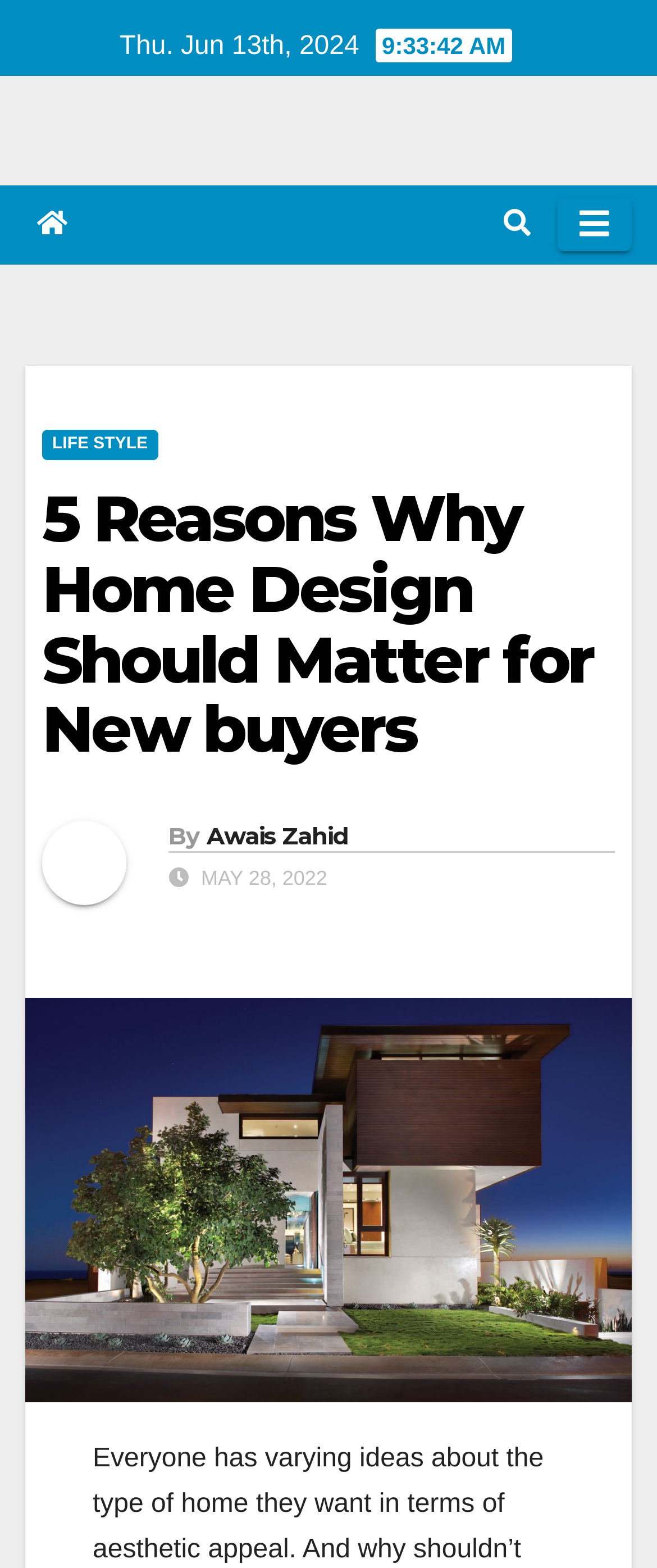Using the elements shown in the image, answer the question comprehensively: What is the icon above the 'Toggle navigation' button?

I found the icon by looking at the link element with the description '' which is located above the 'Toggle navigation' button.